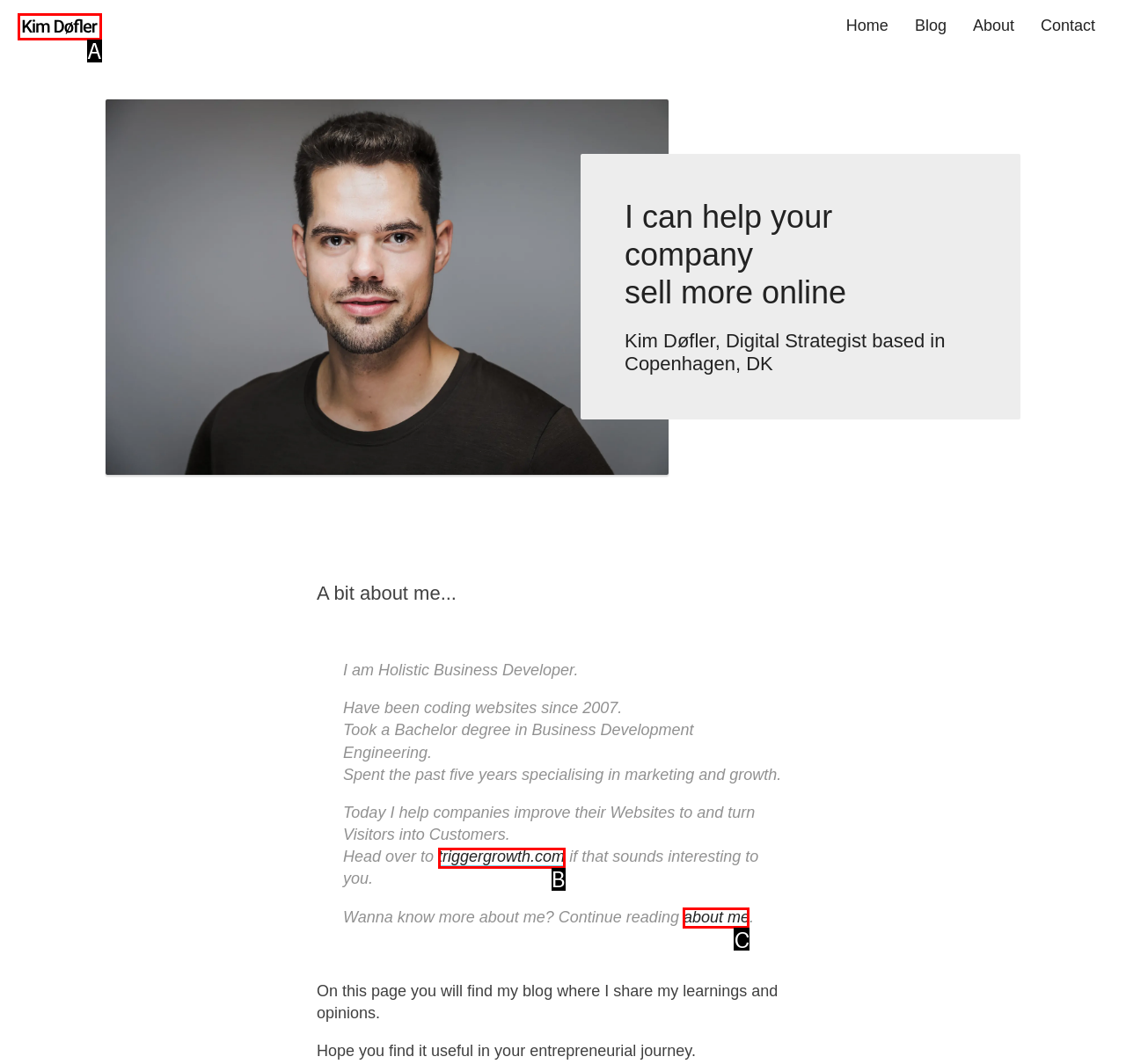Select the letter of the UI element that best matches: triggergrowth.com
Answer with the letter of the correct option directly.

B